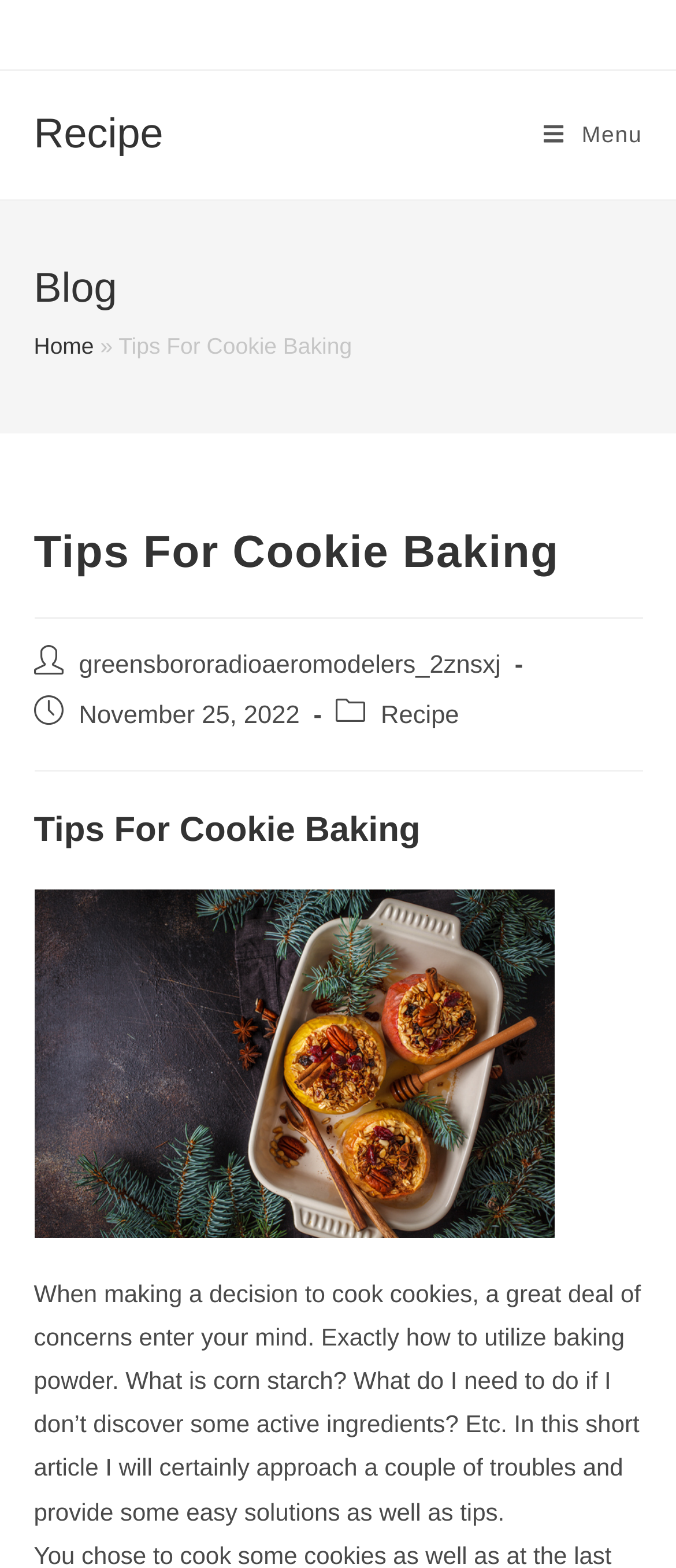Provide the bounding box coordinates of the HTML element described by the text: "User X, LLC". The coordinates should be in the format [left, top, right, bottom] with values between 0 and 1.

None